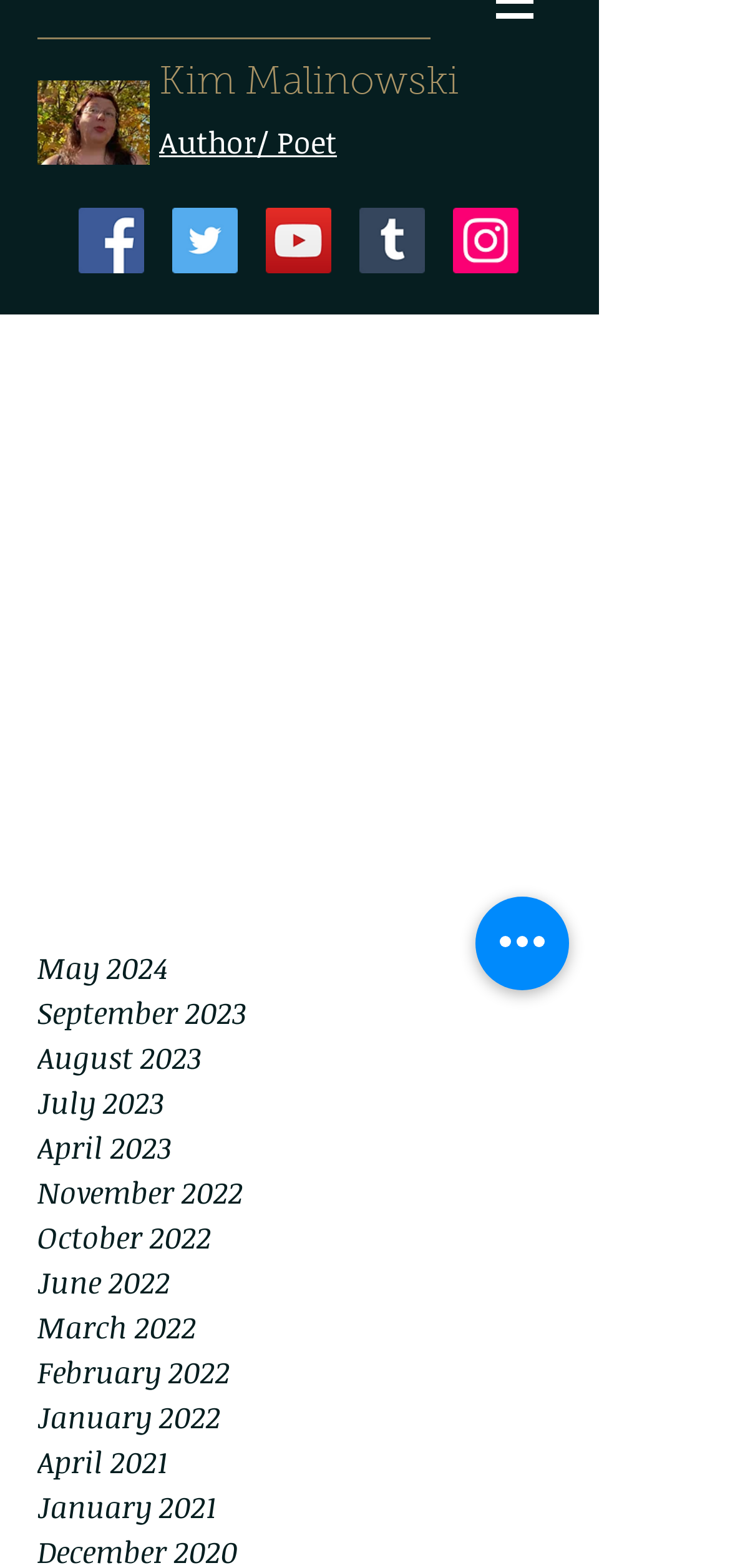Highlight the bounding box coordinates of the element that should be clicked to carry out the following instruction: "View YouTube channel". The coordinates must be given as four float numbers ranging from 0 to 1, i.e., [left, top, right, bottom].

[0.364, 0.133, 0.454, 0.174]